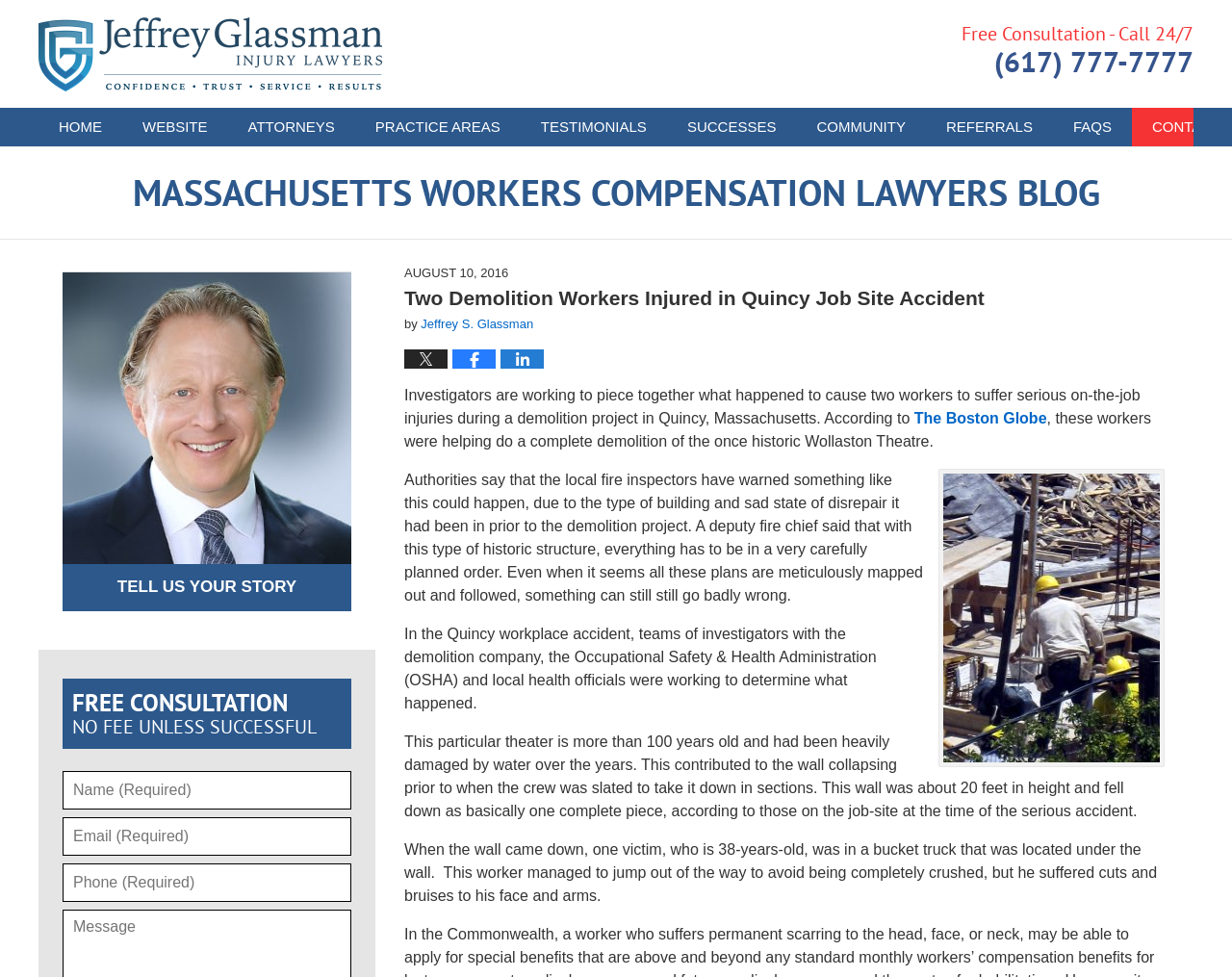Write a detailed summary of the webpage.

This webpage appears to be a blog post from a law firm, specifically discussing a workplace accident in Quincy, Massachusetts. At the top of the page, there is a header section with a logo and several links to different parts of the website, including "HOME", "WEBSITE", "ATTORNEYS", and more. Below this, there is a prominent call-to-action section with a phone number and a "Free Consultation" offer.

The main content of the page is a blog post titled "Two Demolition Workers Injured in Quincy Job Site Accident". The post is dated August 10, 2016, and is attributed to Jeffrey S. Glassman. The article discusses an accident at a demolition site in Quincy, where two workers were seriously injured. The post includes several paragraphs of text describing the accident and the subsequent investigation.

There are several images on the page, including a logo for the law firm, a "Tweet this Post" button, a "Share on Facebook" button, and a "Share on LinkedIn" button. Additionally, there is an image of a construction site, which appears to be related to the accident being discussed.

In the middle of the page, there is a section with a heading "TELL US YOUR STORY" and several text boxes, which appear to be a contact form for visitors to the website. Below this, there are several more paragraphs of text continuing the discussion of the accident and its aftermath.

Overall, the page is well-organized and easy to navigate, with a clear focus on the blog post and its related content.